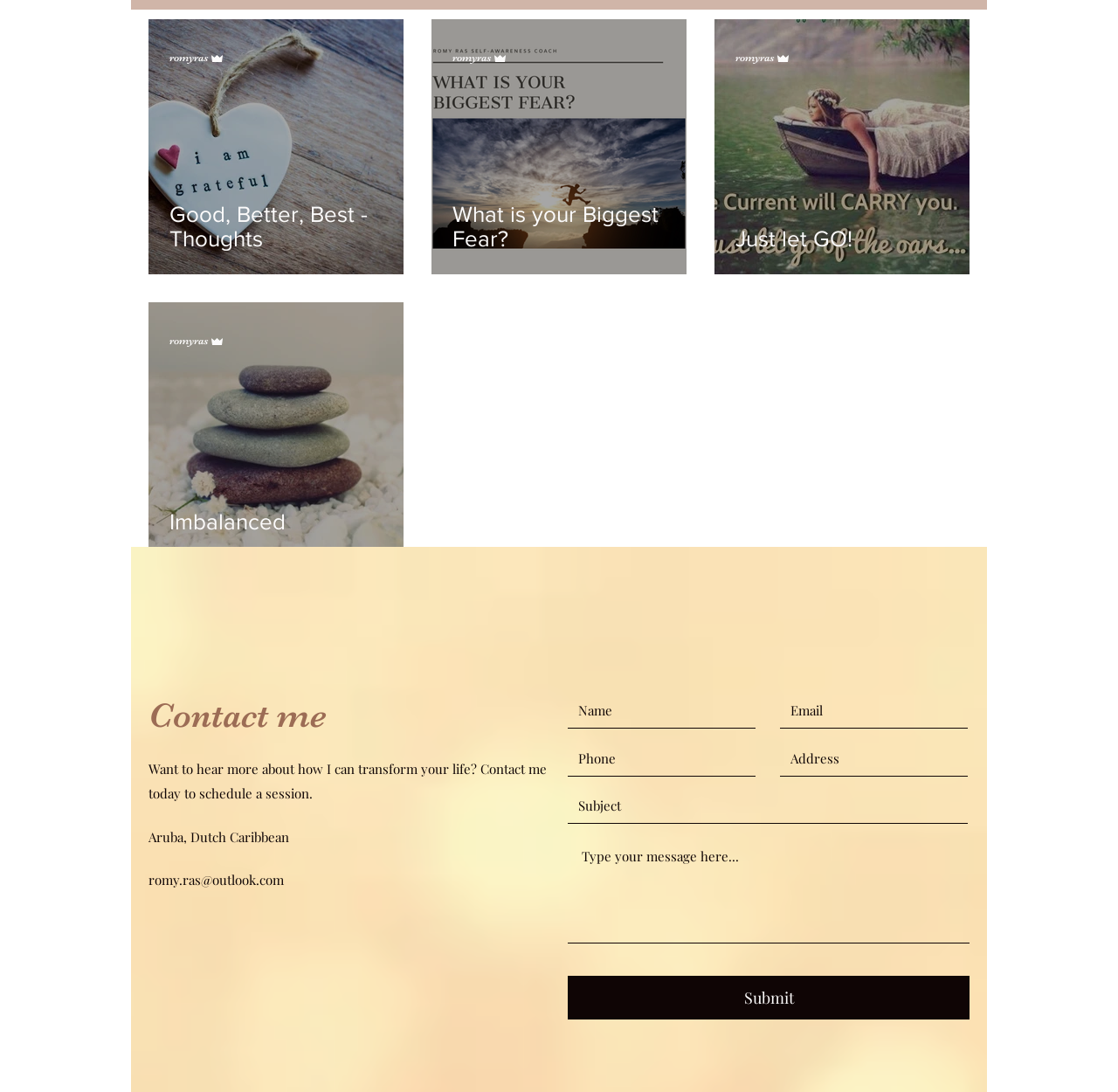Using the element description provided, determine the bounding box coordinates in the format (top-left x, top-left y, bottom-right x, bottom-right y). Ensure that all values are floating point numbers between 0 and 1. Element description: Just let GO!

[0.658, 0.207, 0.848, 0.23]